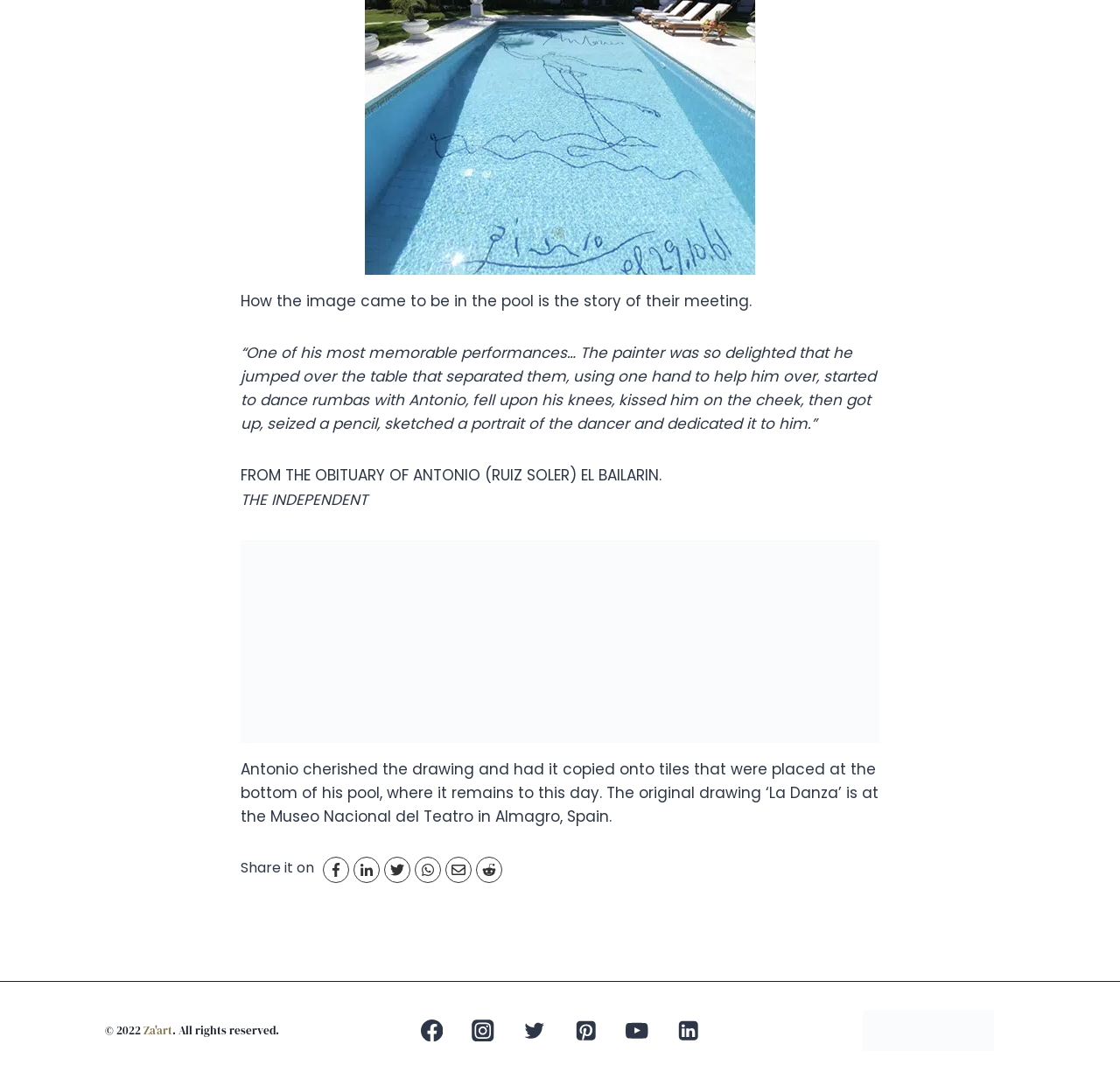Who owns the copyright?
Carefully examine the image and provide a detailed answer to the question.

The webpage has a copyright notice at the bottom, which states '© 2022 Za'art. All rights reserved.', indicating that Za'art owns the copyright.